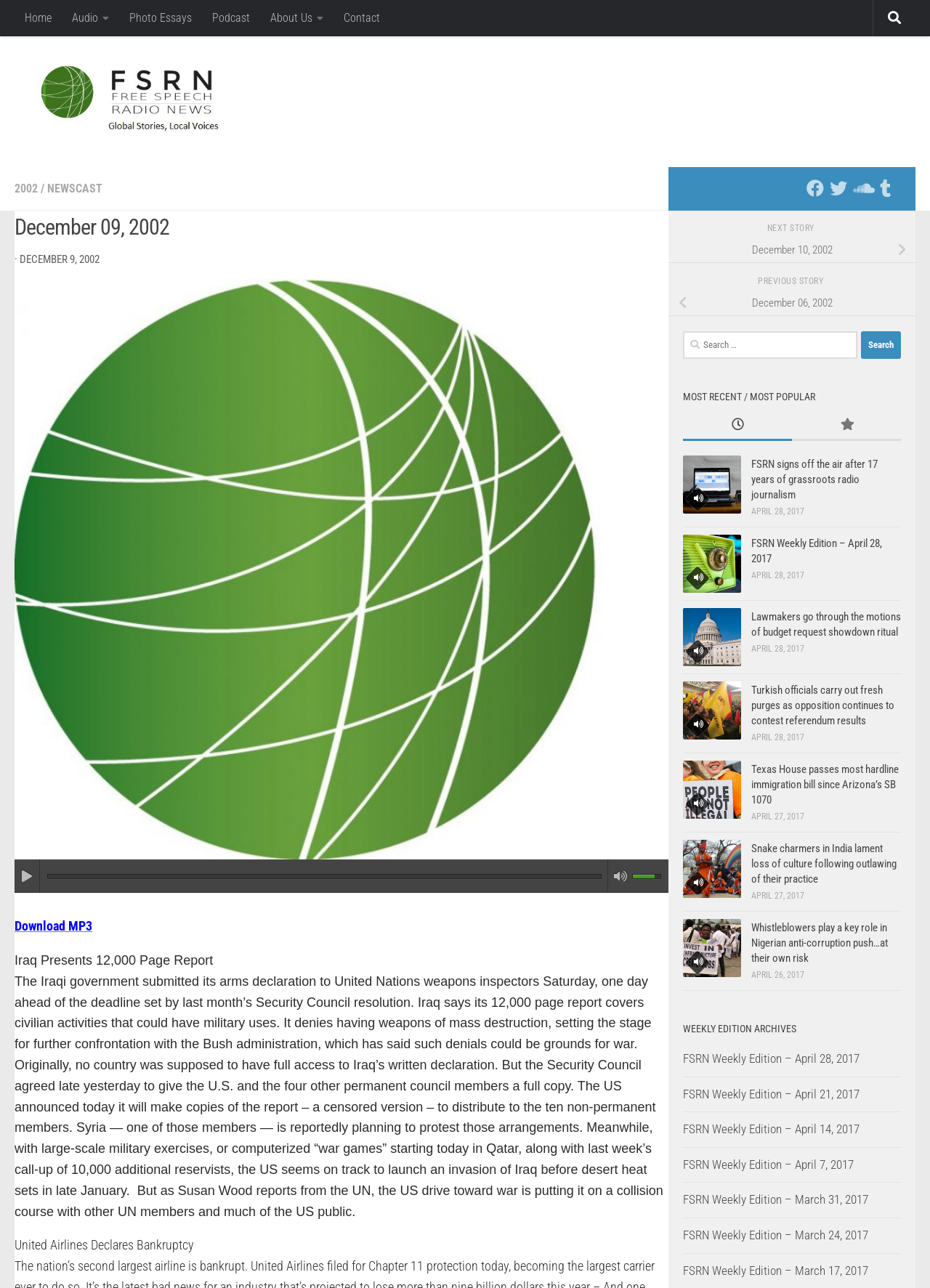Determine the coordinates of the bounding box for the clickable area needed to execute this instruction: "Click on the 'Home' link".

[0.016, 0.0, 0.066, 0.028]